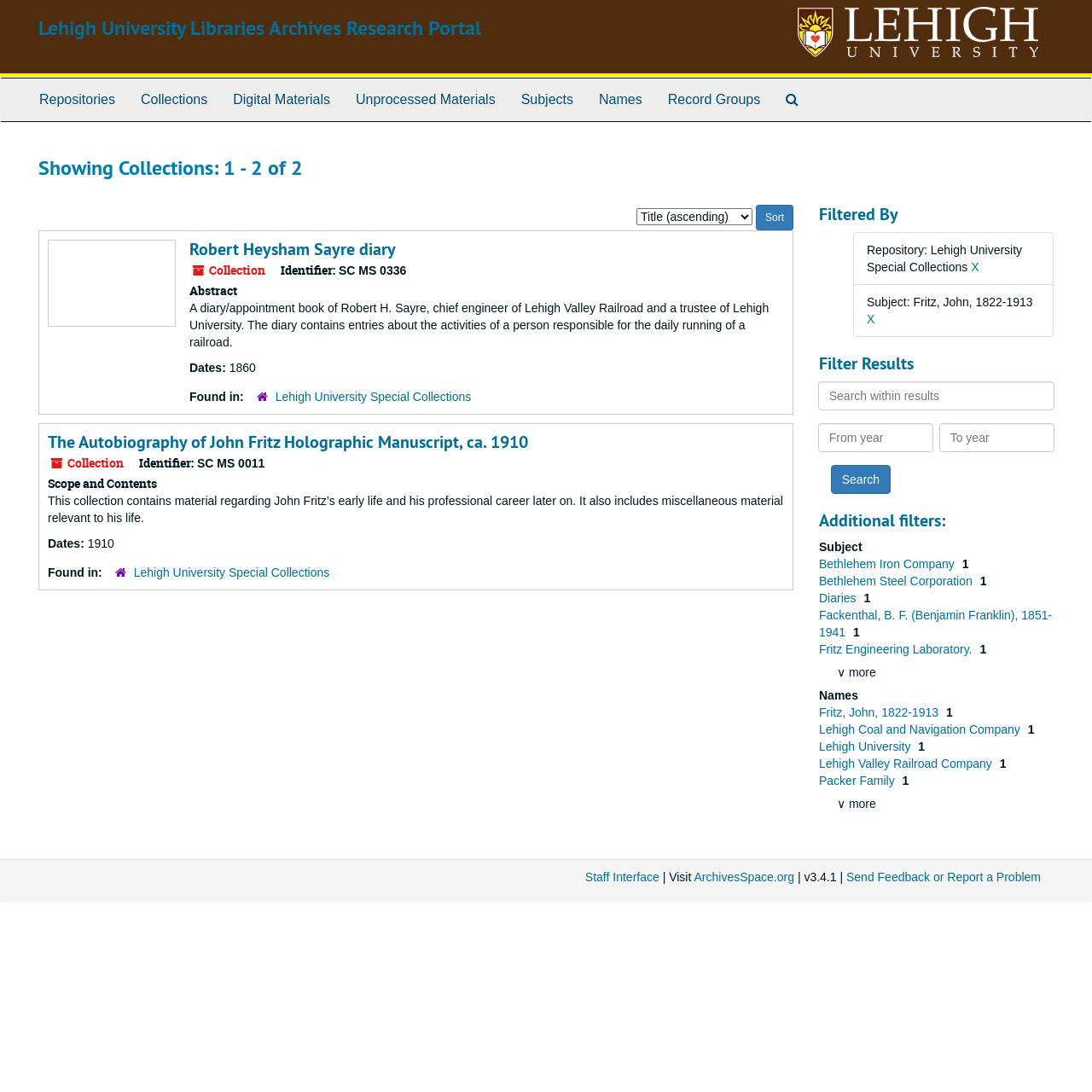How can you filter the results?
Answer the question based on the image using a single word or a brief phrase.

By repository, subject, and names